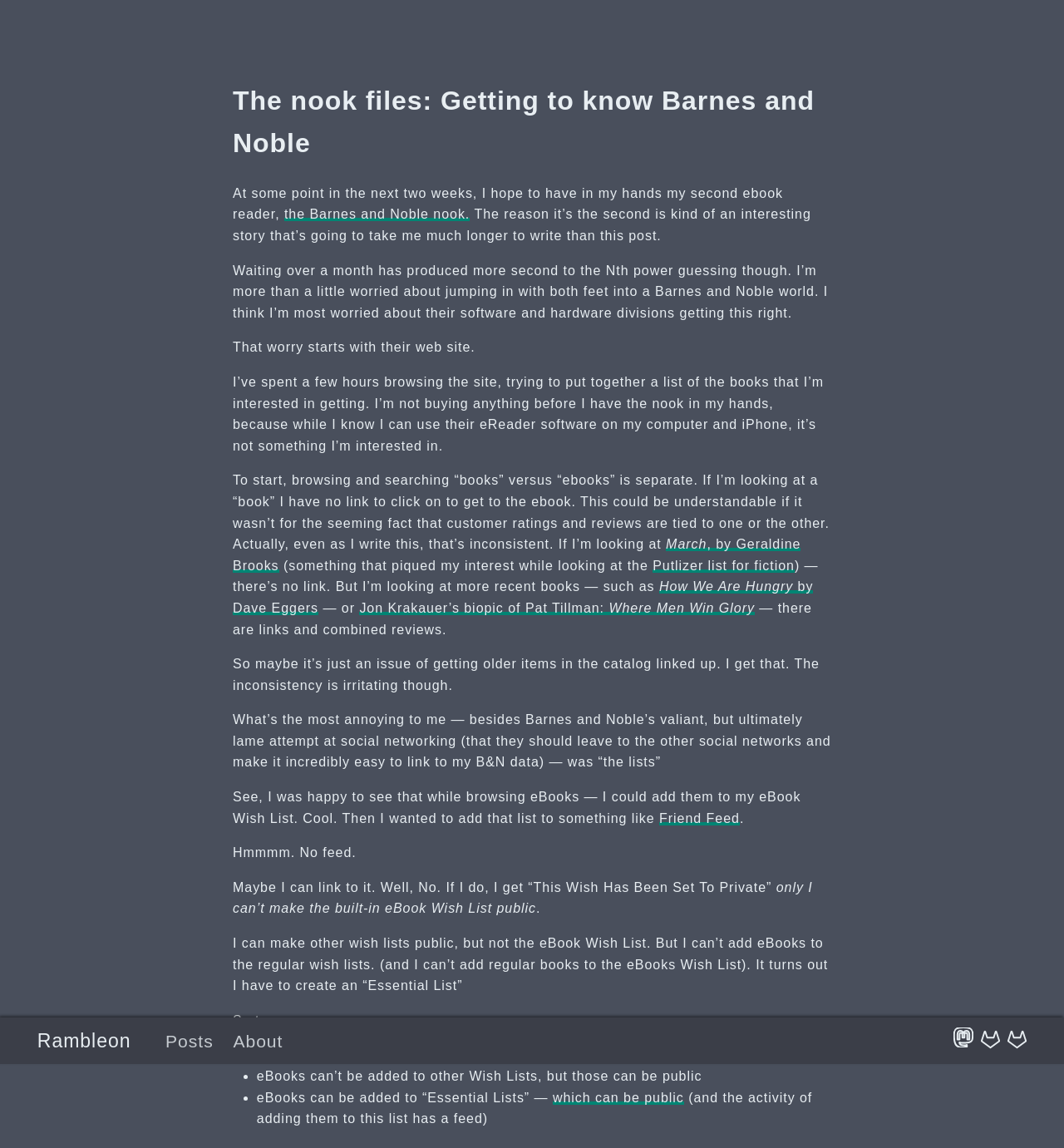Determine the bounding box coordinates for the region that must be clicked to execute the following instruction: "Click on the 'March, by Geraldine Brooks' link".

[0.219, 0.468, 0.753, 0.499]